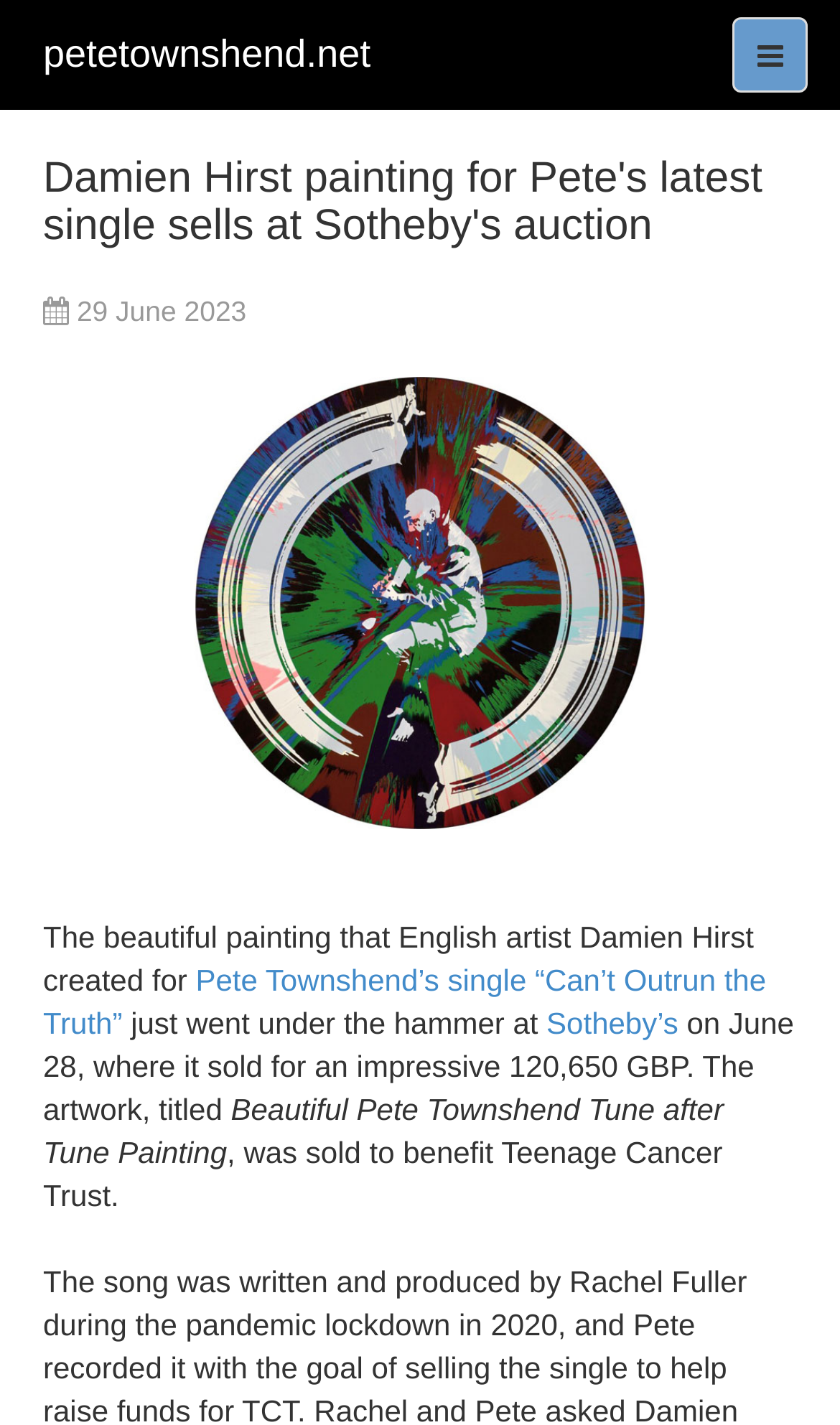Give a comprehensive overview of the webpage, including key elements.

The webpage is about a news article discussing the sale of a Damien Hirst painting created for Pete Townshend's single "Can't Outrun the Truth". At the top, there is a button with an icon on the right side, and a link to "petetownshend.net" on the left side. Below this, there is a header with the title of the article, "Damien Hirst painting for Pete's latest single sells at Sotheby's auction".

Under the header, there is a description list with a time stamp indicating the date "29 June 2023". To the right of the time stamp, there is a large image of the painting, taking up most of the width of the page. Below the image, there is a paragraph of text describing the painting and its sale at Sotheby's auction, where it sold for 120,650 GBP. The text also mentions that the artwork was sold to benefit Teenage Cancer Trust.

There are two links within the paragraph, one to "Pete Townshend’s single “Can’t Outrun the Truth”" and another to "Sotheby’s". The text is divided into several sections, with some parts separated by a small gap. Overall, the webpage has a simple layout with a focus on the image of the painting and the descriptive text.